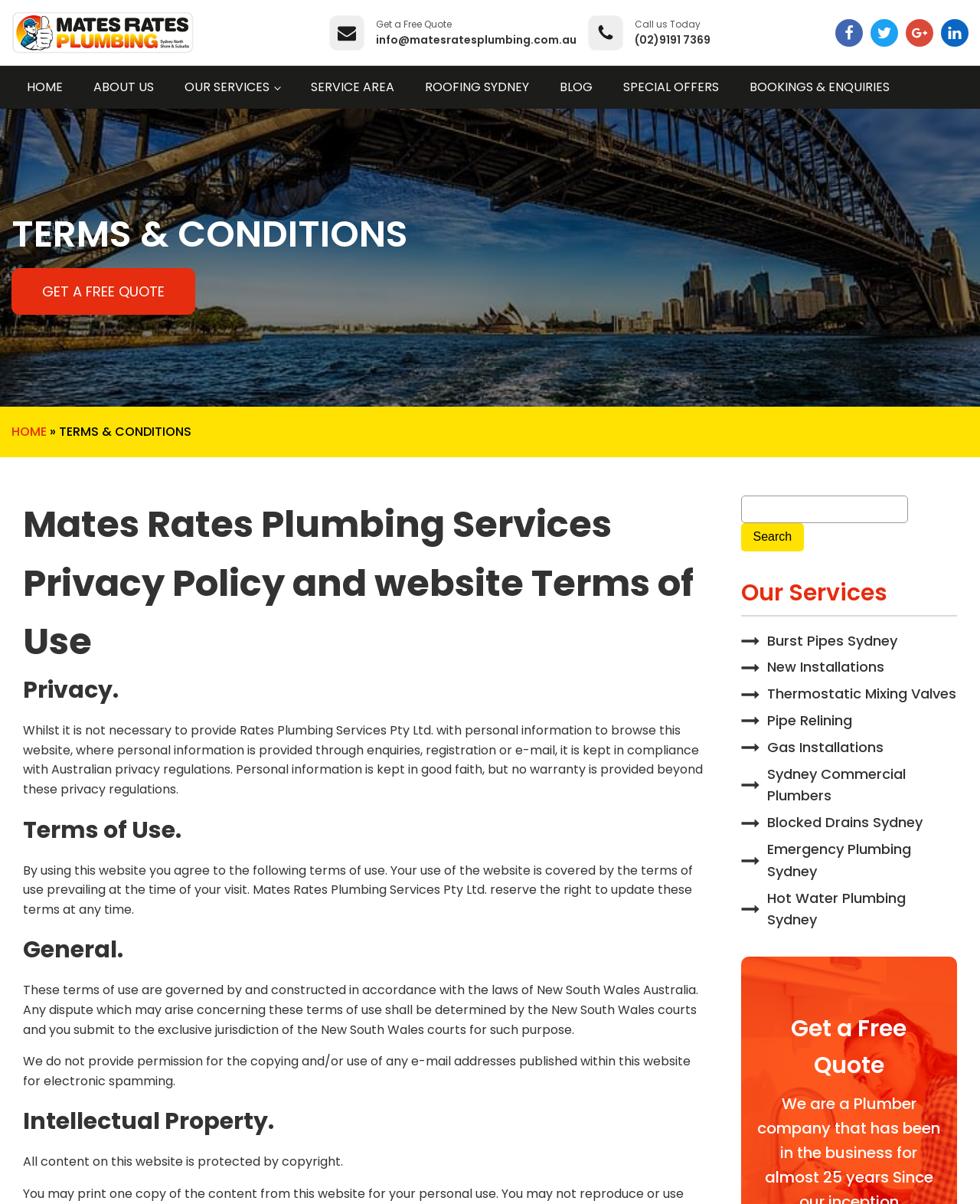Locate the bounding box coordinates of the element's region that should be clicked to carry out the following instruction: "Click the 'Burst Pipes Sydney' link". The coordinates need to be four float numbers between 0 and 1, i.e., [left, top, right, bottom].

[0.782, 0.523, 0.915, 0.542]